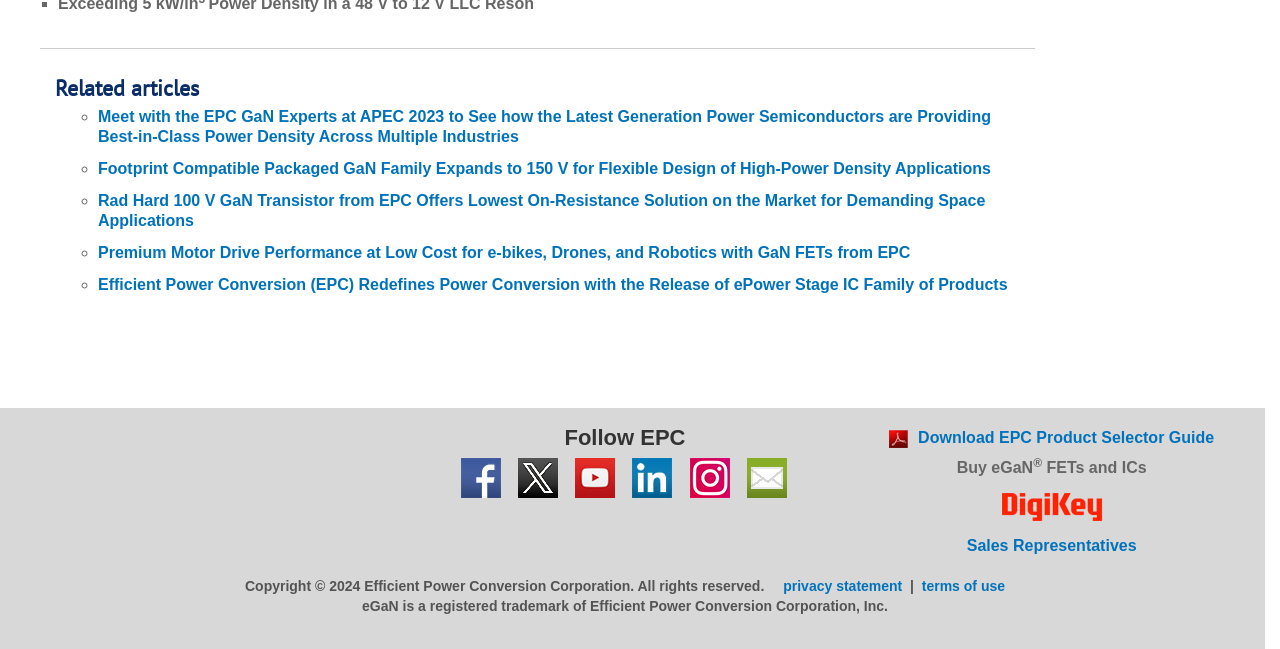Predict the bounding box of the UI element based on the description: "Download EPC Product Selector Guide". The coordinates should be four float numbers between 0 and 1, formatted as [left, top, right, bottom].

[0.695, 0.661, 0.949, 0.688]